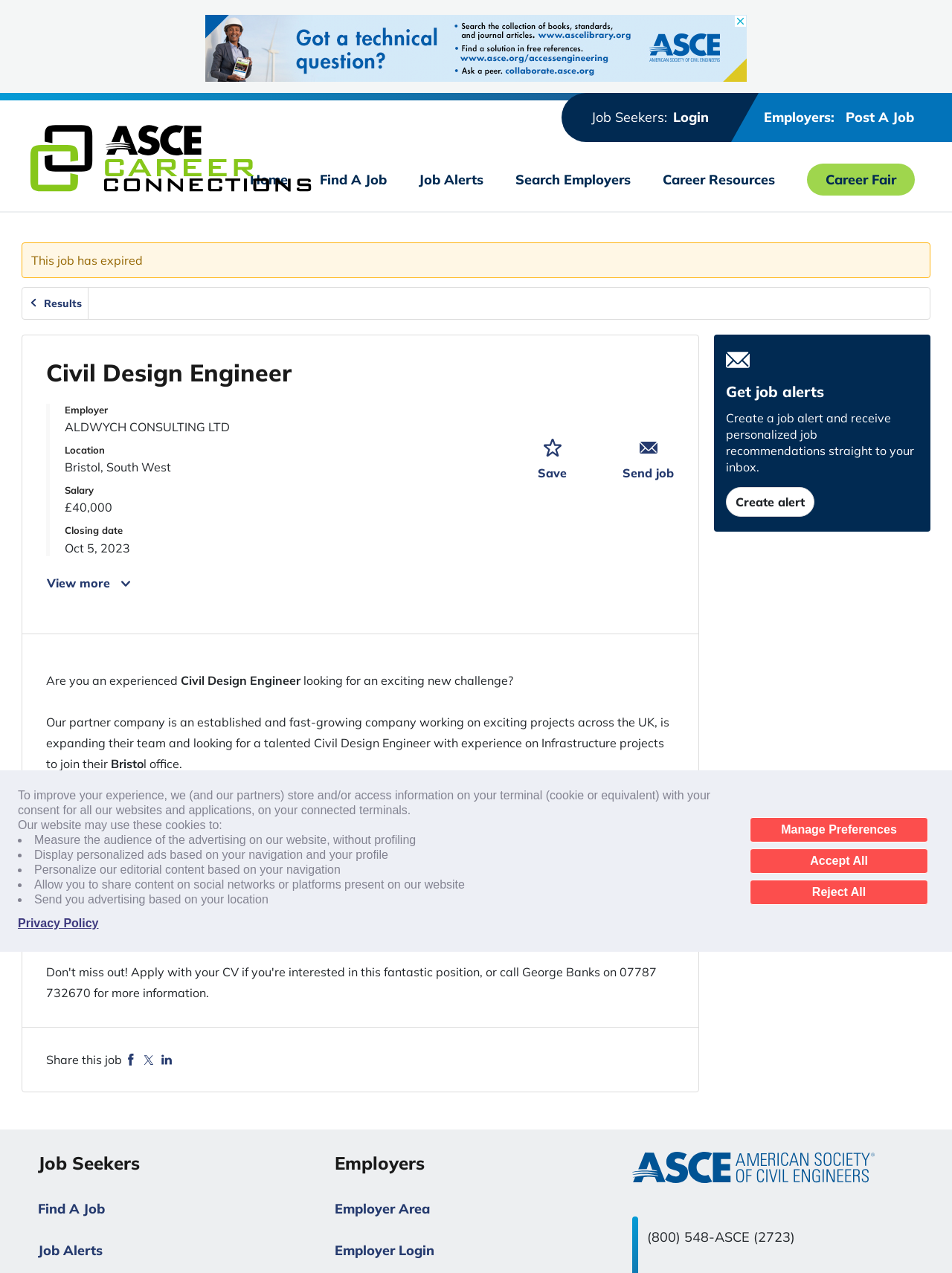Locate the bounding box coordinates of the element that should be clicked to execute the following instruction: "Click the 'Login' link".

[0.705, 0.083, 0.747, 0.101]